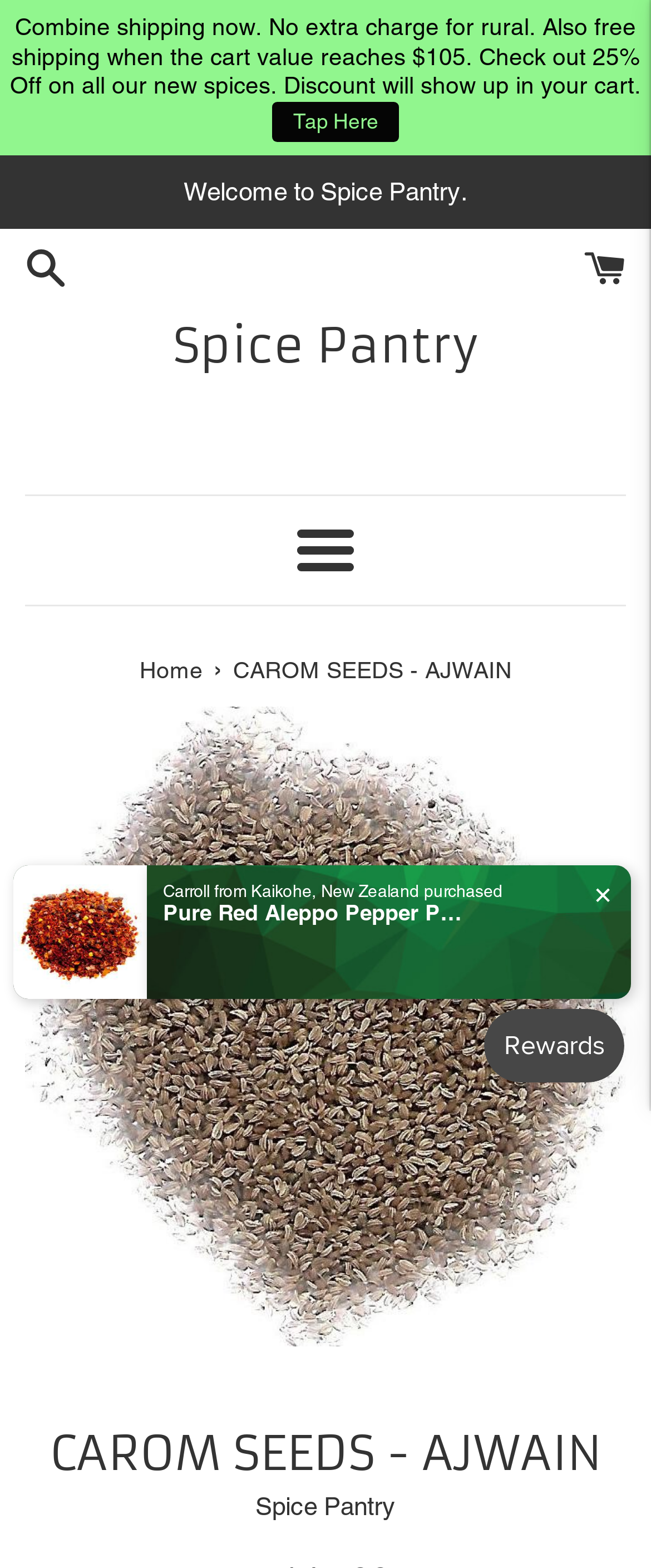What is the current page about?
Answer the question with a single word or phrase derived from the image.

Carom Seeds - Ajwain